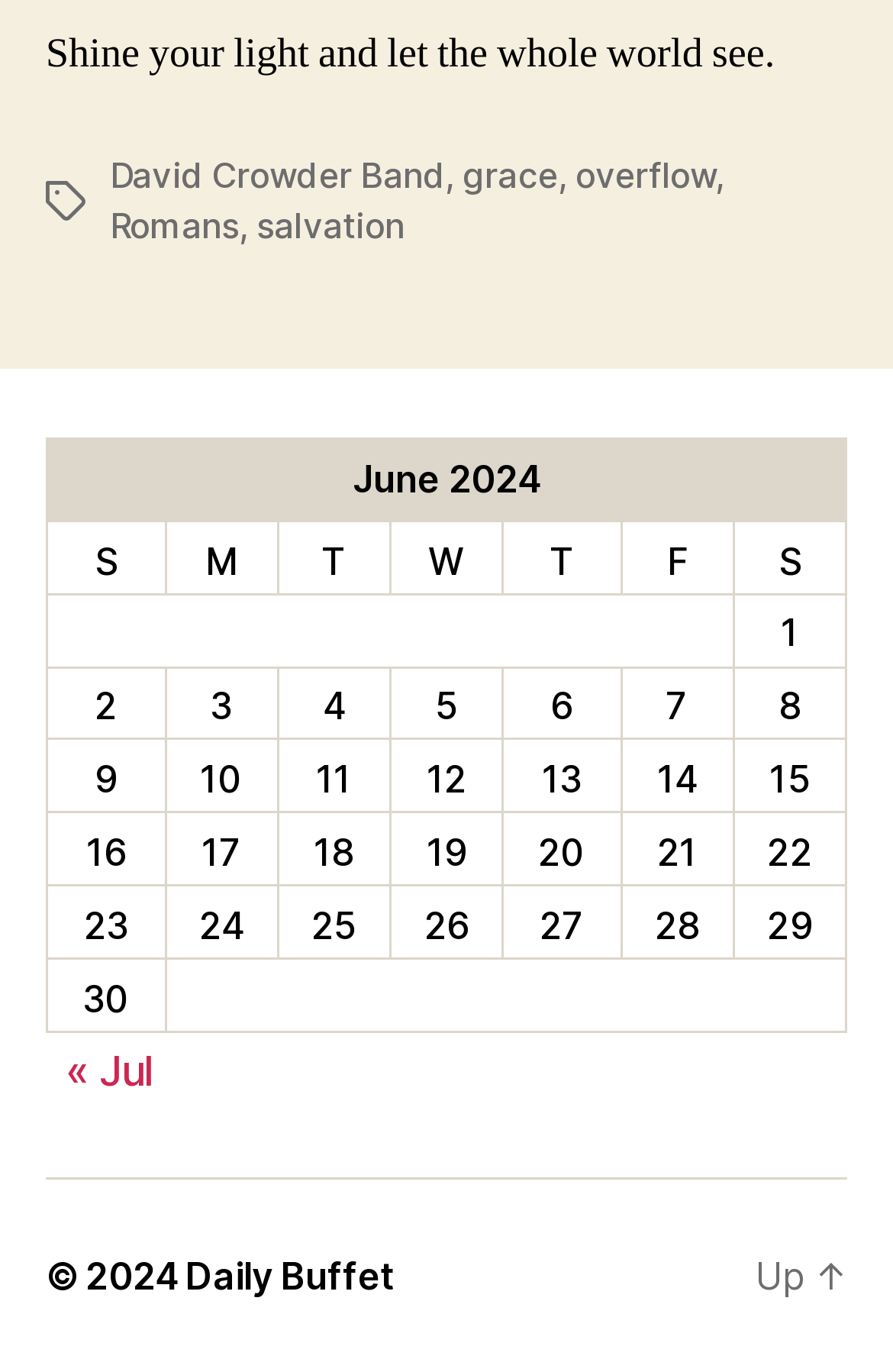Determine the bounding box coordinates of the element that should be clicked to execute the following command: "Go to the 'Previous and next months' navigation".

[0.051, 0.752, 0.949, 0.807]